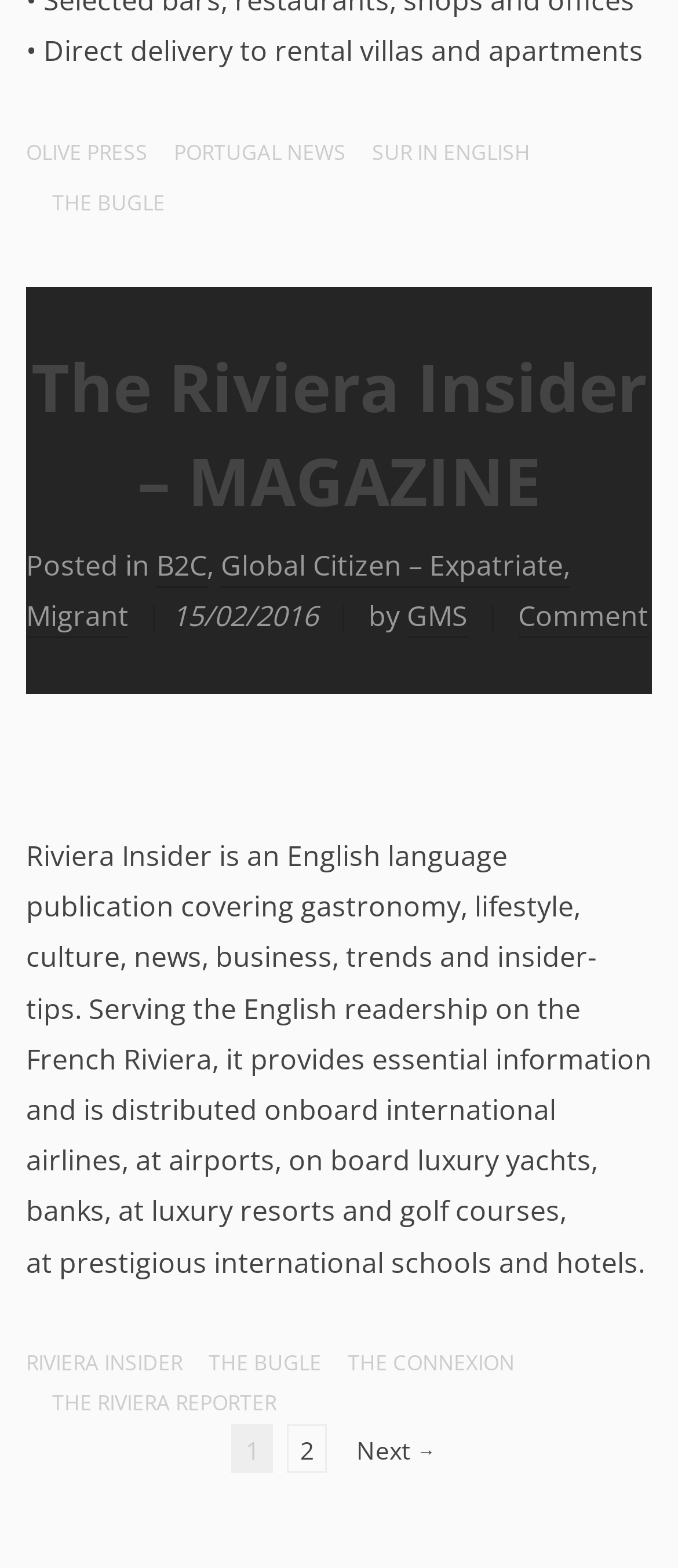Give a succinct answer to this question in a single word or phrase: 
What is the date of the article?

15/02/2016